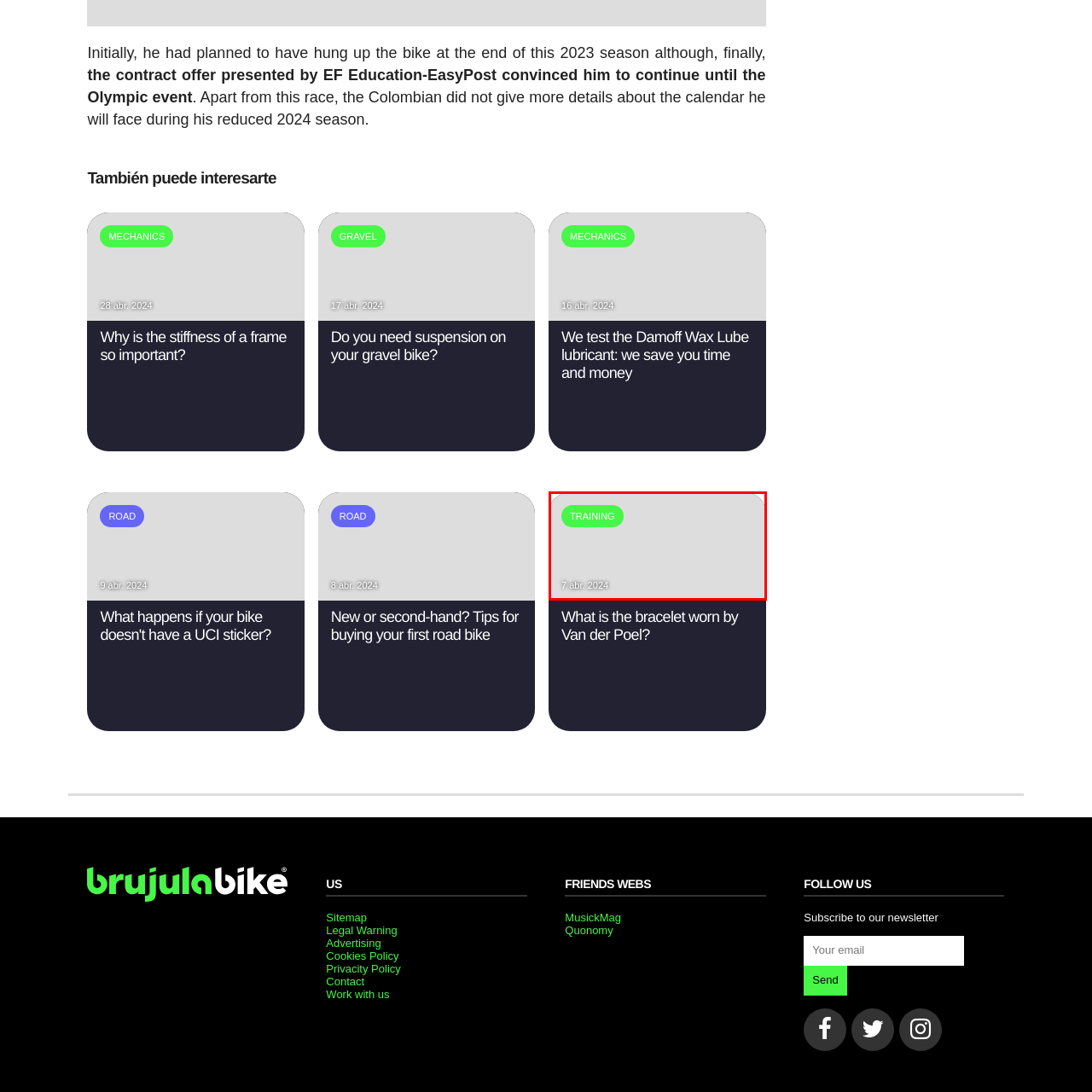Give a detailed account of the visual elements present in the image highlighted by the red border.

The image is titled "What is the bracelet worn by Van der Poel?" and features a focused exploration of this intriguing accessory. It is accompanied by the category label "TRAINING" and a date indicating its relevance, April 7, 2024. This image likely aims to shed light on the significance or function of the bracelet within the context of cycling training and performance, drawing attention to its potential benefits or symbolic meaning for athletes.